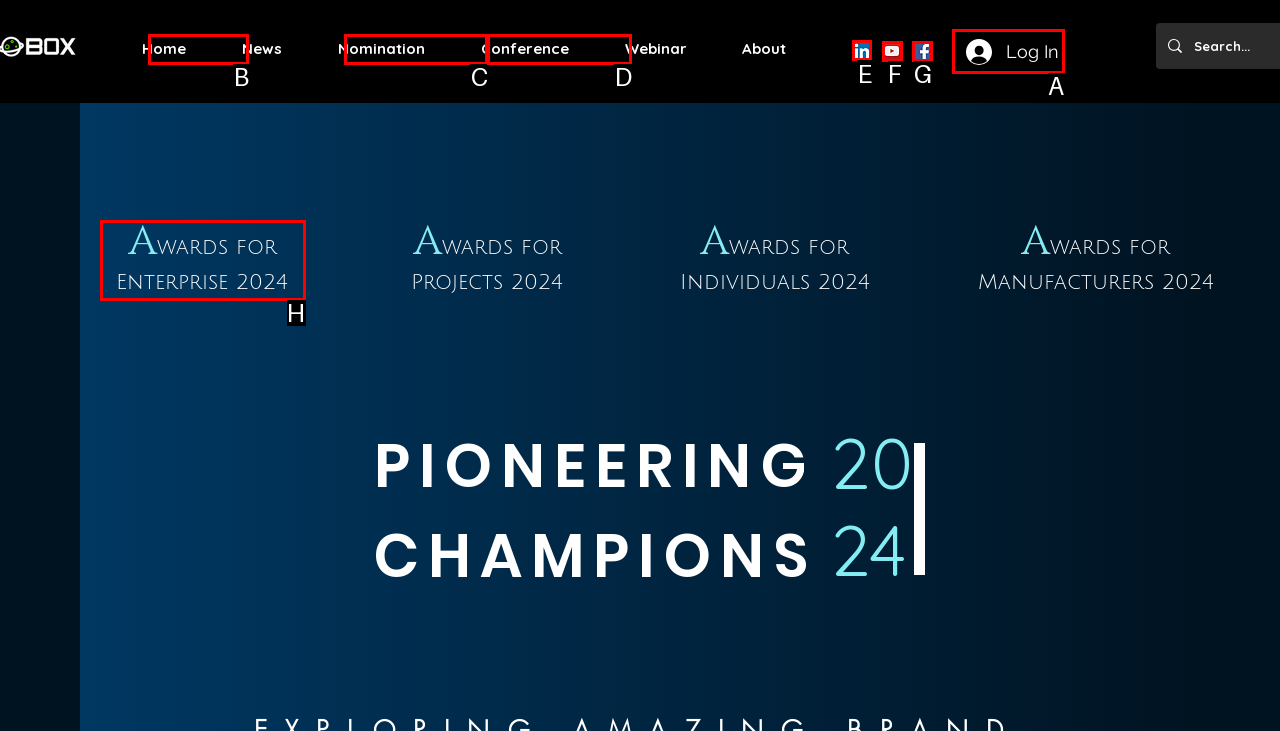What option should I click on to execute the task: Go to LinkedIn? Give the letter from the available choices.

E